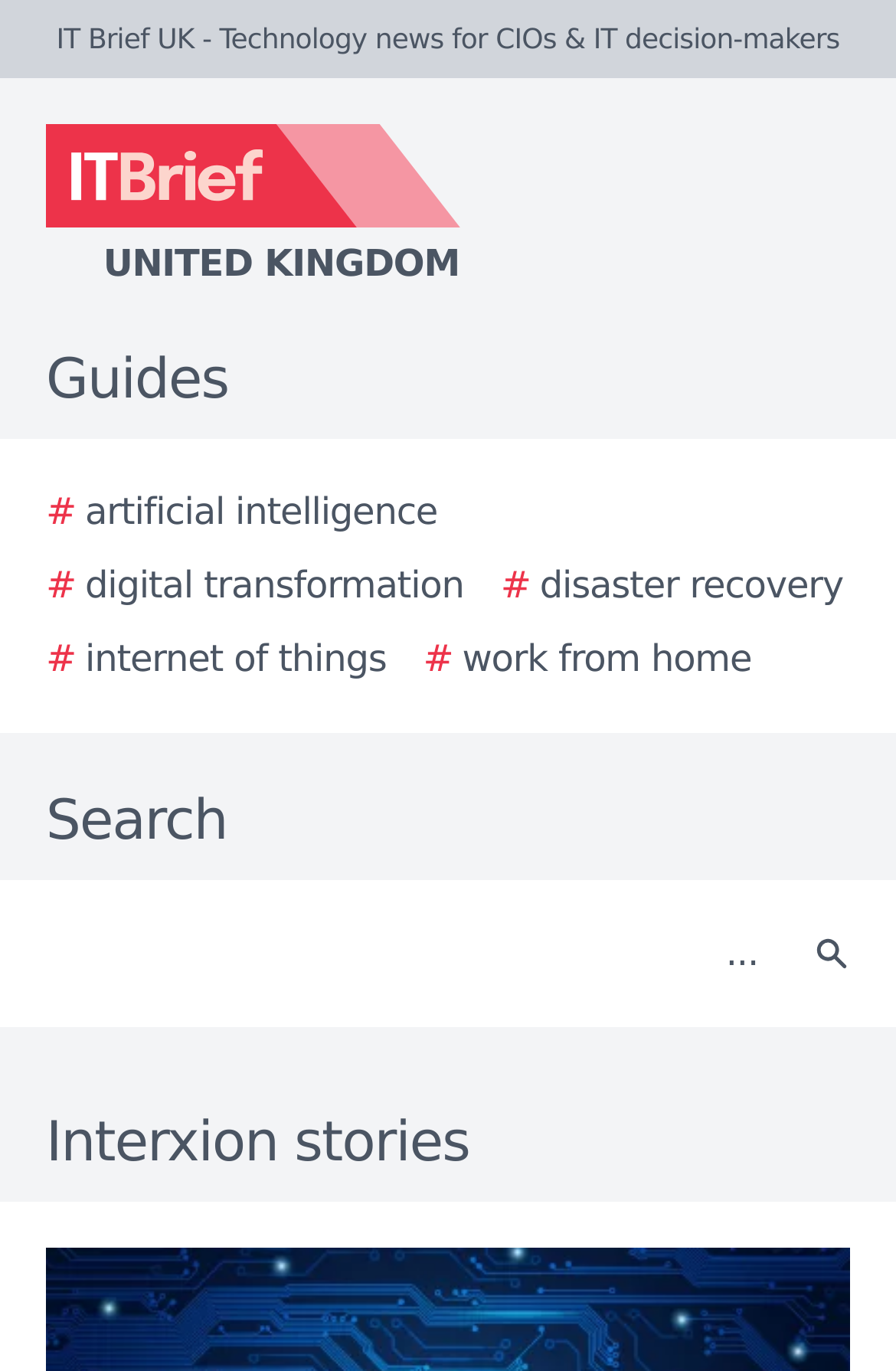Create a detailed narrative of the webpage’s visual and textual elements.

The webpage is a list of stories from Interxion, a technology news website for CIOs and IT decision-makers. At the top left of the page, there is a logo of IT Brief UK, accompanied by a link to the website's homepage. Below the logo, there is a horizontal menu with several links to guides and topics, including artificial intelligence, digital transformation, disaster recovery, internet of things, and work from home.

On the top right side of the page, there is a search bar with a text box and a search button. The search button has a small icon. Below the search bar, there is a heading that reads "Interxion stories", which is the main title of the webpage.

The rest of the page is likely dedicated to listing the Interxion stories, although the exact content is not provided in the accessibility tree.